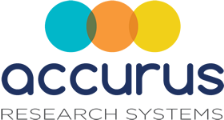What is the font color of 'accuus'?
Please provide a full and detailed response to the question.

The name 'accuus' is prominently displayed in a bold, deep blue font, indicating a clean and professional identity.